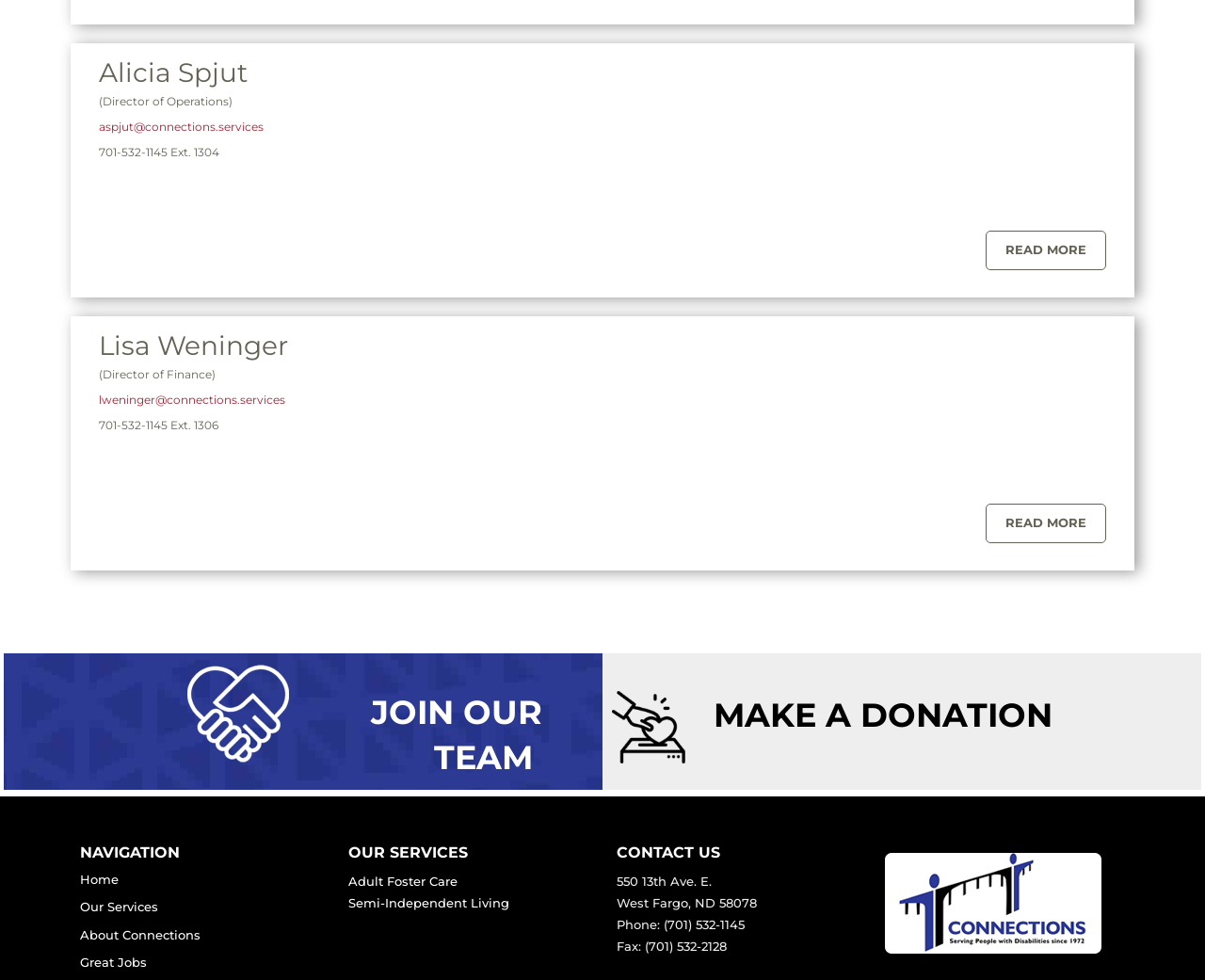Given the webpage screenshot and the description, determine the bounding box coordinates (top-left x, top-left y, bottom-right x, bottom-right y) that define the location of the UI element matching this description: Adult Foster Care

[0.289, 0.891, 0.38, 0.907]